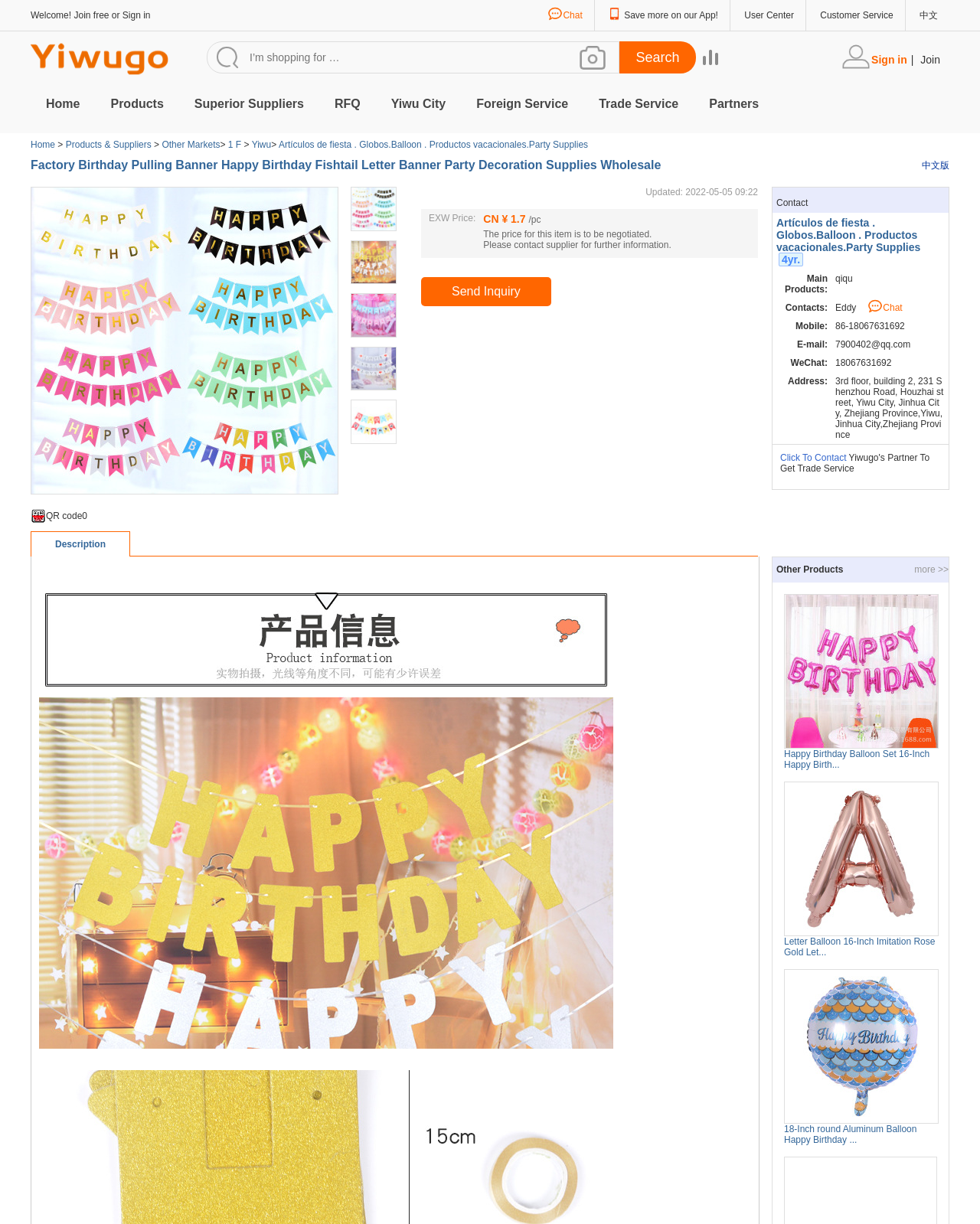Indicate the bounding box coordinates of the element that needs to be clicked to satisfy the following instruction: "Click the 'Sign in' button". The coordinates should be four float numbers between 0 and 1, i.e., [left, top, right, bottom].

[0.125, 0.008, 0.154, 0.017]